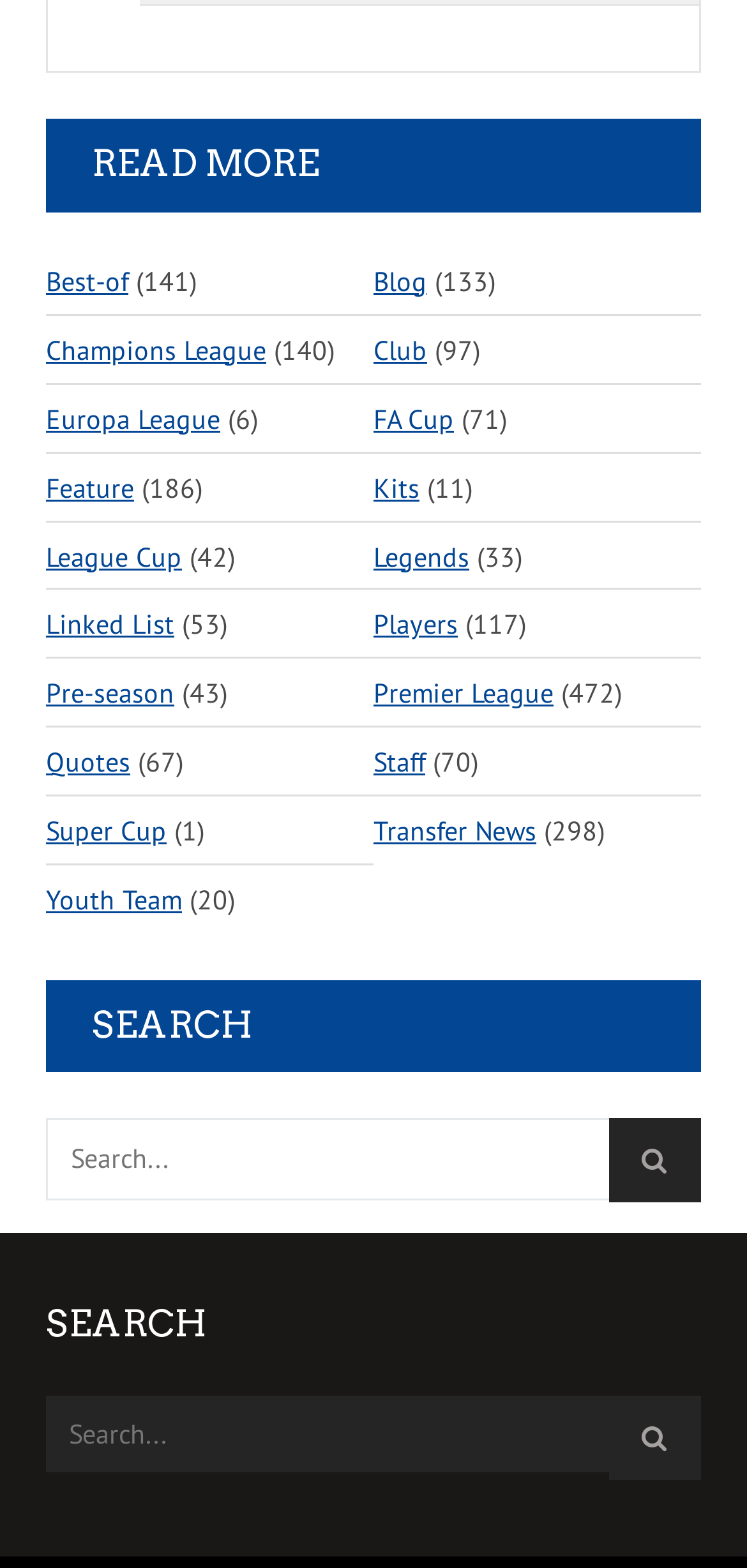Locate the bounding box coordinates of the UI element described by: "Legends". Provide the coordinates as four float numbers between 0 and 1, formatted as [left, top, right, bottom].

[0.5, 0.333, 0.628, 0.377]